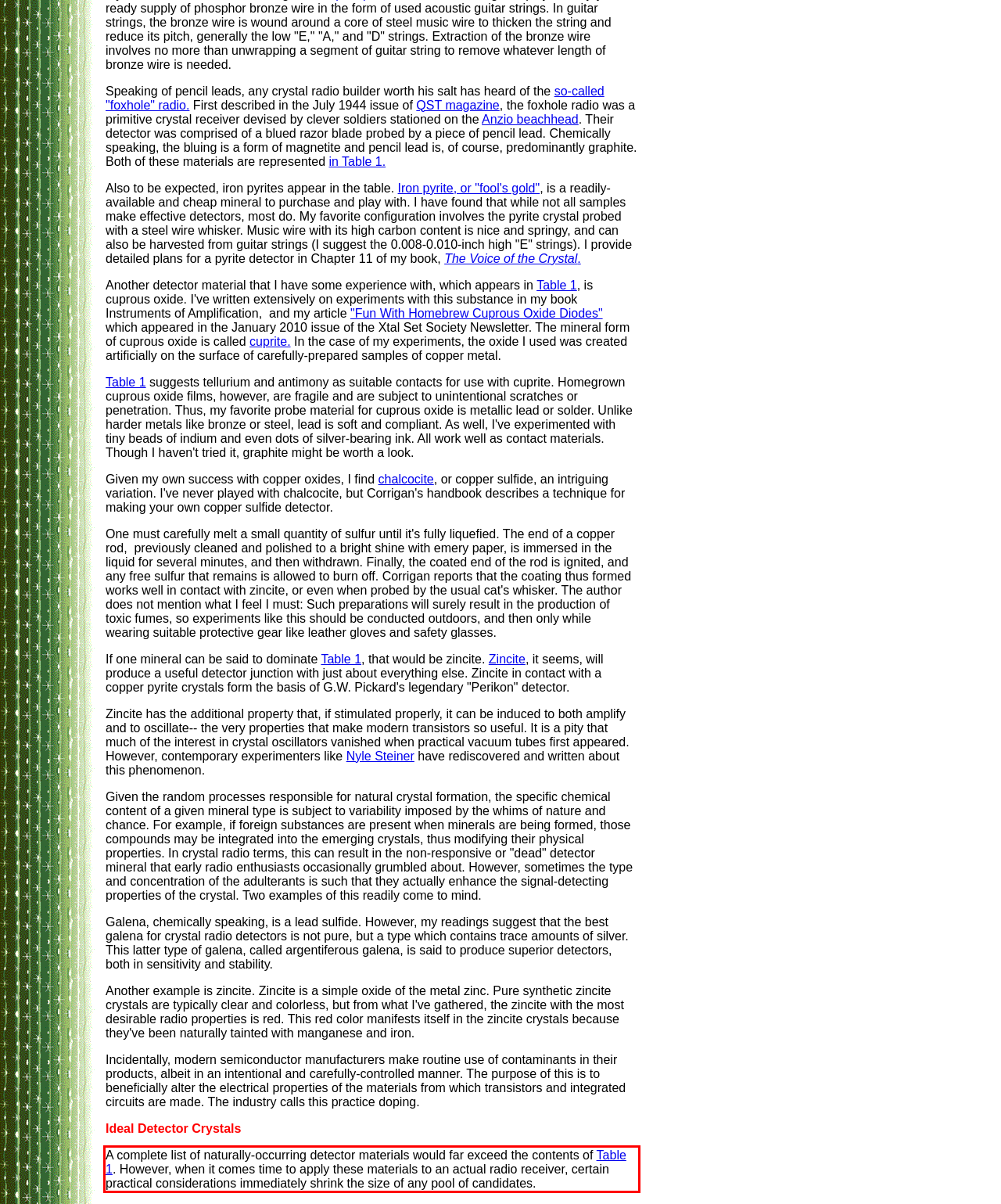Please perform OCR on the UI element surrounded by the red bounding box in the given webpage screenshot and extract its text content.

A complete list of naturally-occurring detector materials would far exceed the contents of Table 1. However, when it comes time to apply these materials to an actual radio receiver, certain practical considerations immediately shrink the size of any pool of candidates.